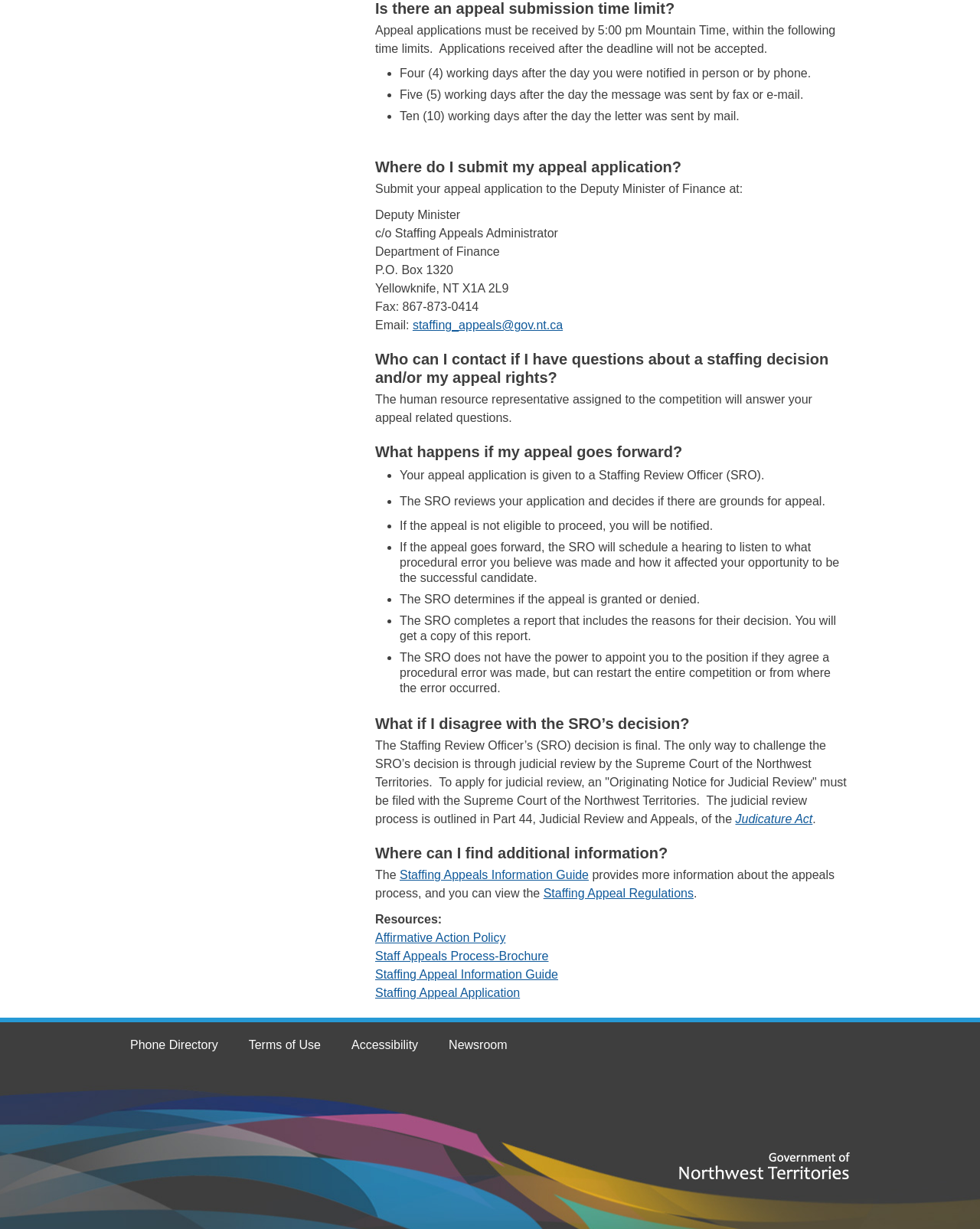Identify the bounding box coordinates of the section to be clicked to complete the task described by the following instruction: "Submit appeal application to the Deputy Minister of Finance". The coordinates should be four float numbers between 0 and 1, formatted as [left, top, right, bottom].

[0.383, 0.148, 0.758, 0.159]